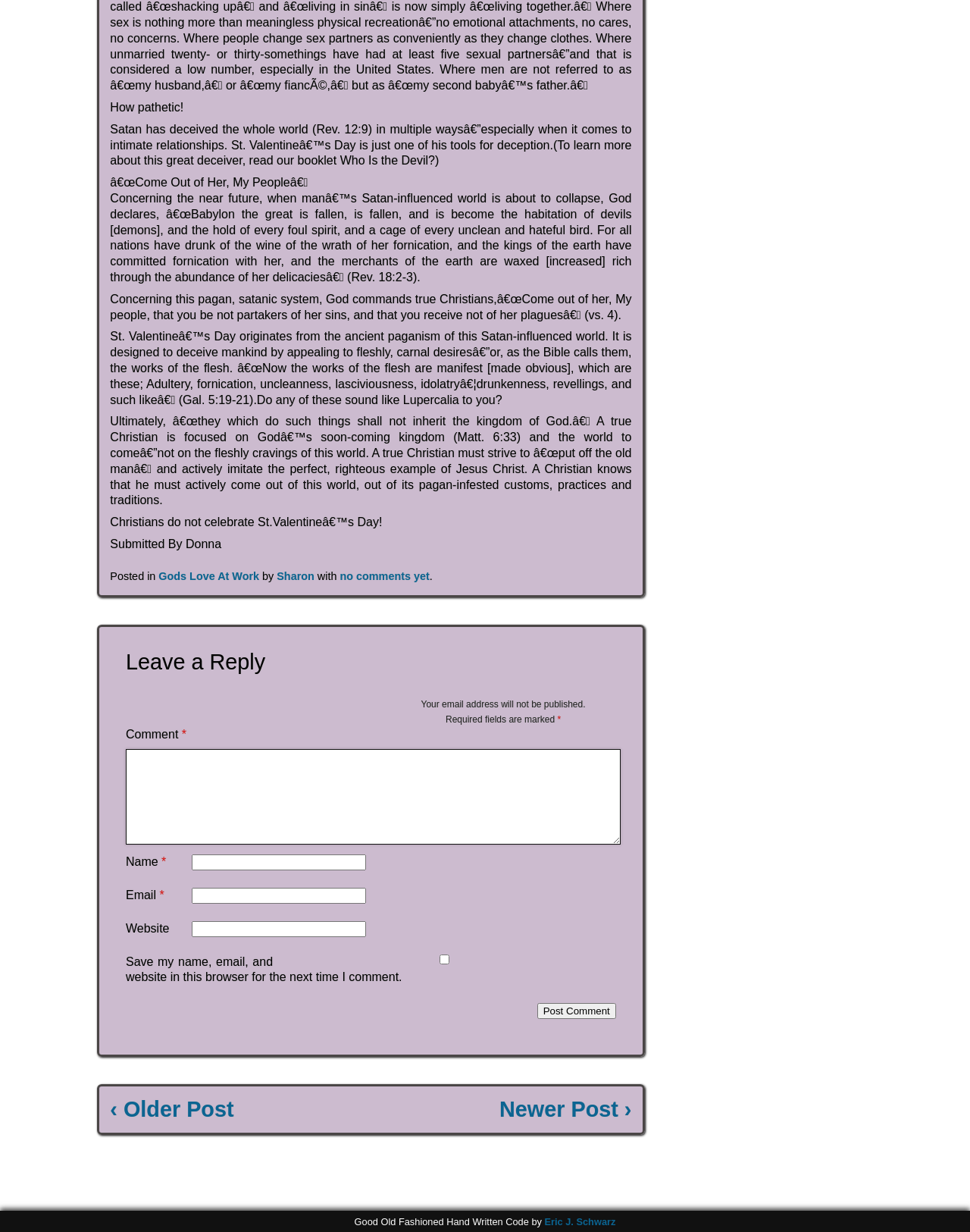Can you provide the bounding box coordinates for the element that should be clicked to implement the instruction: "Click the 'Post Comment' button"?

[0.554, 0.814, 0.635, 0.827]